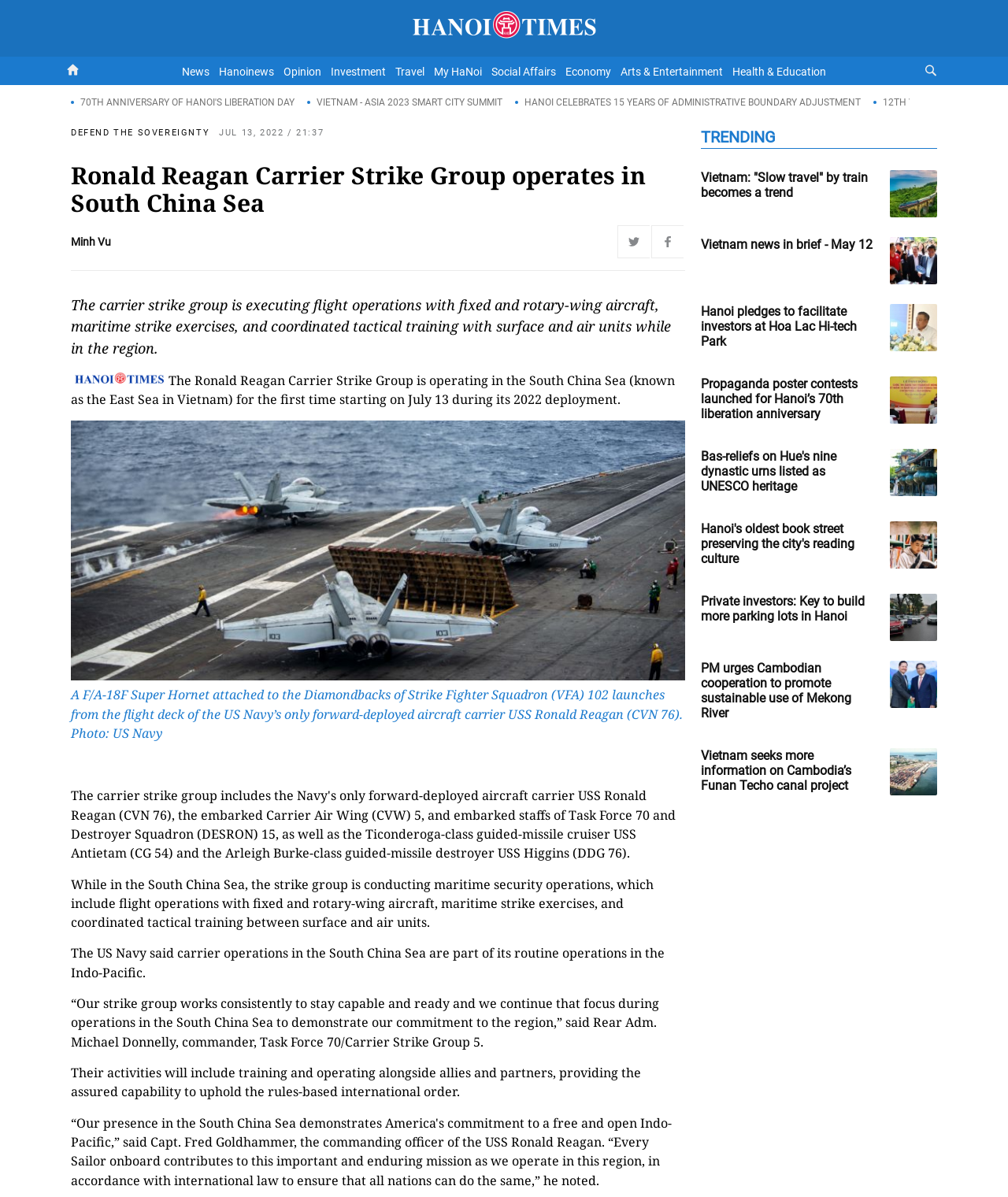Please pinpoint the bounding box coordinates for the region I should click to adhere to this instruction: "View the trending news about 'Vietnam: Slow travel by train becomes a trend'".

[0.695, 0.142, 0.93, 0.182]